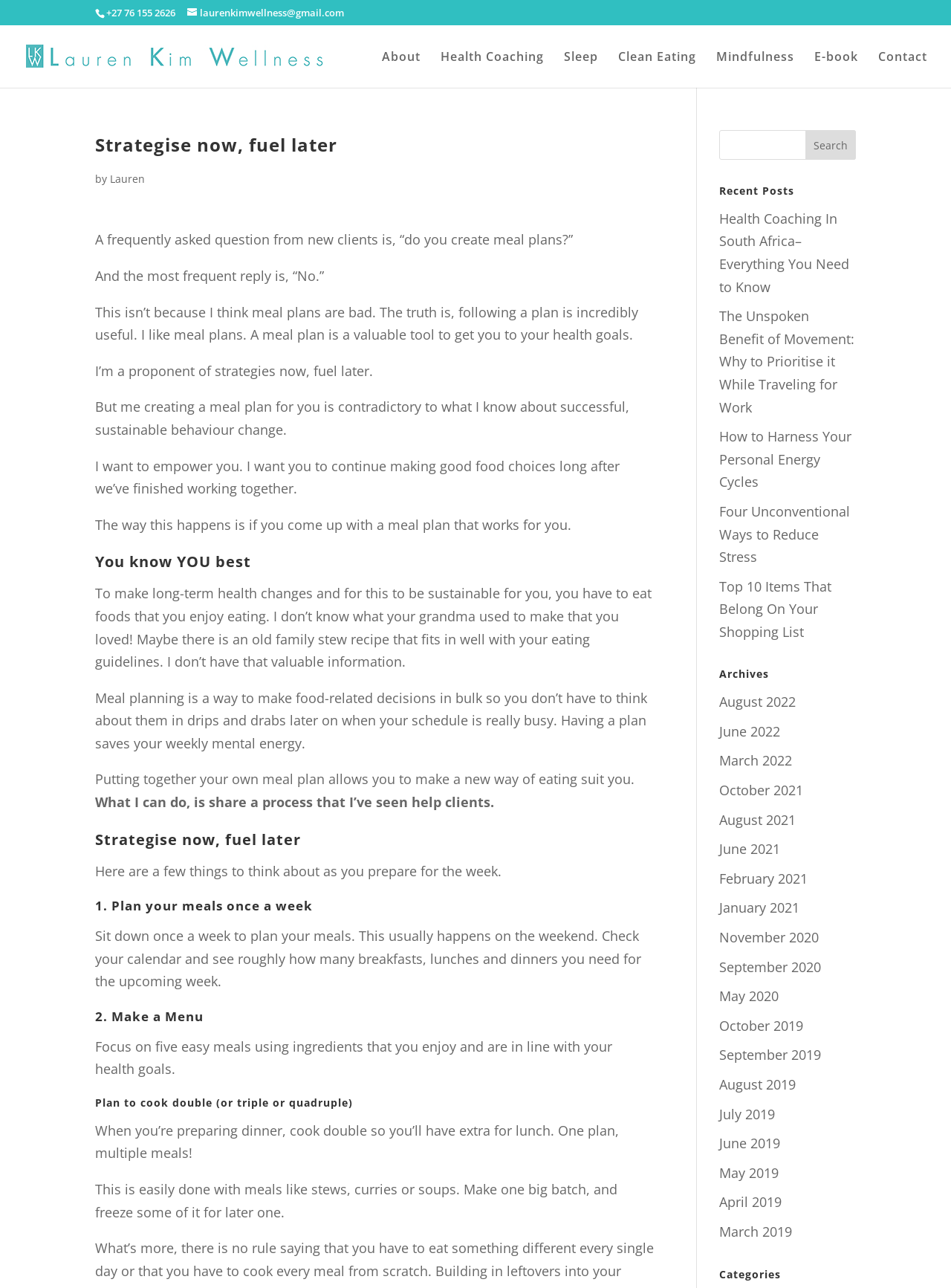Find the bounding box coordinates of the area to click in order to follow the instruction: "Click the 'About' link".

[0.402, 0.04, 0.442, 0.068]